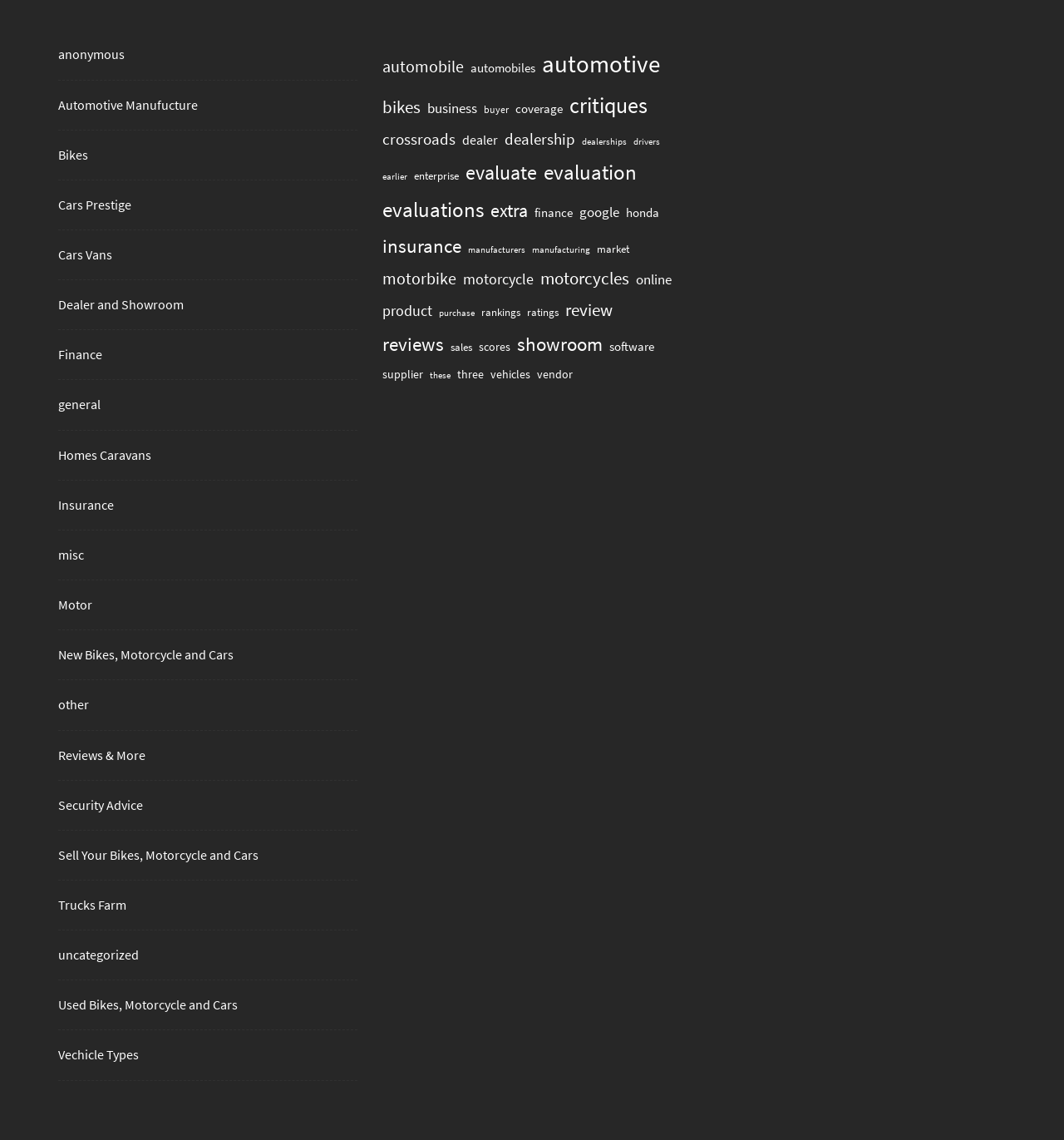Pinpoint the bounding box coordinates for the area that should be clicked to perform the following instruction: "Click on 'Automotive Manufucture'".

[0.051, 0.081, 0.186, 0.103]